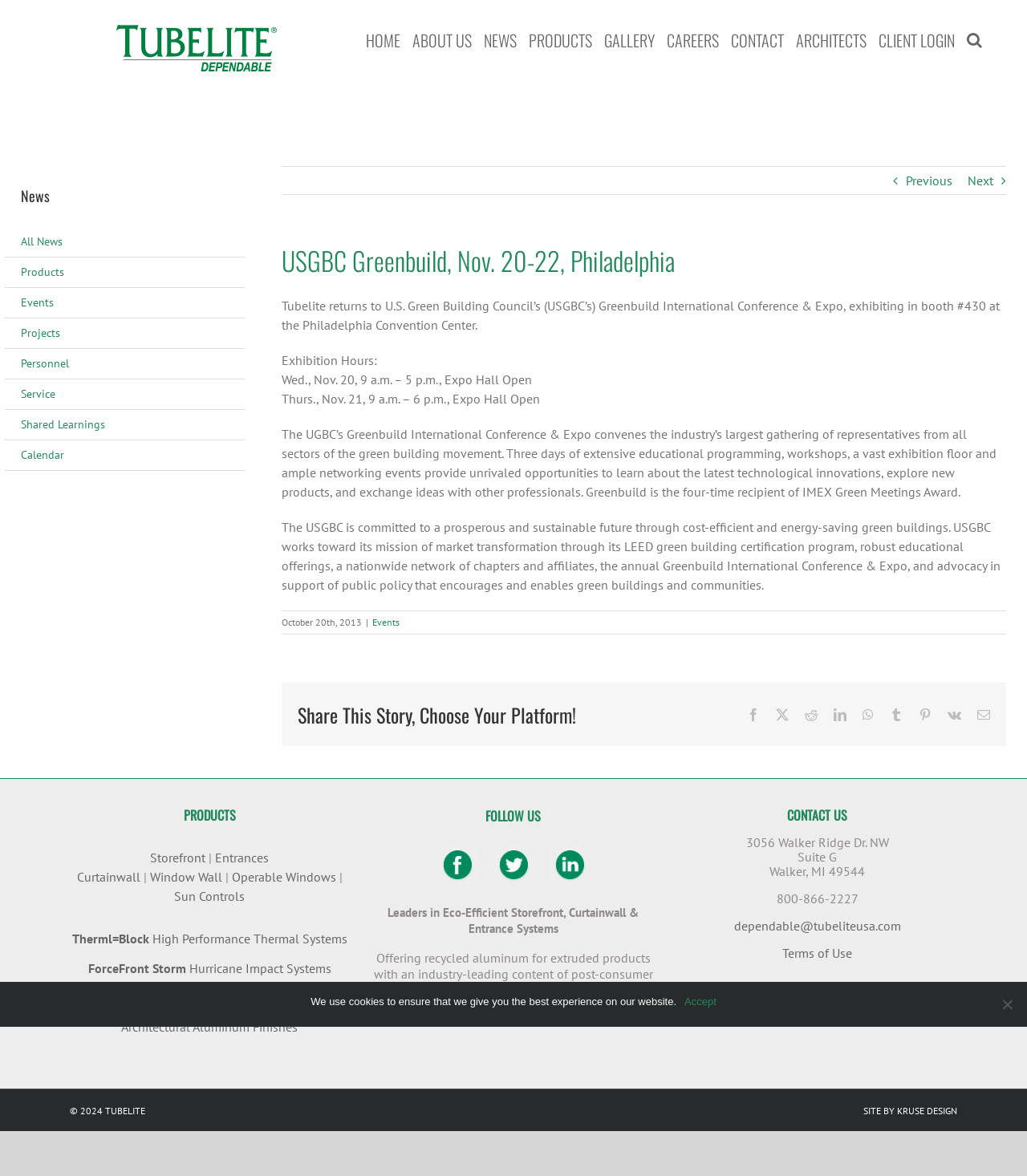Locate the bounding box coordinates of the element to click to perform the following action: 'Click on Tokyo Park'. The coordinates should be given as four float values between 0 and 1, in the form of [left, top, right, bottom].

None